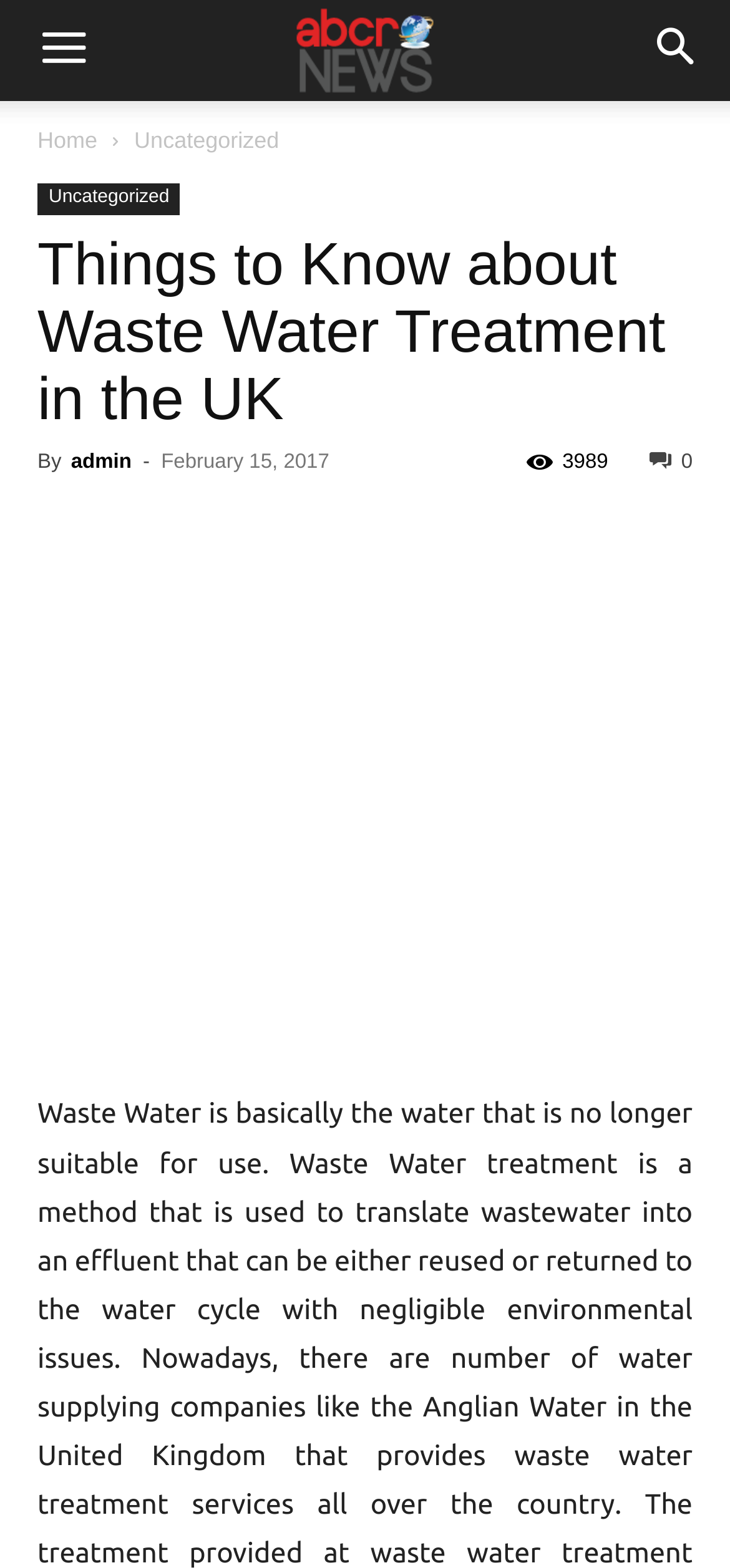Identify the bounding box coordinates necessary to click and complete the given instruction: "Search for something".

[0.856, 0.0, 1.0, 0.064]